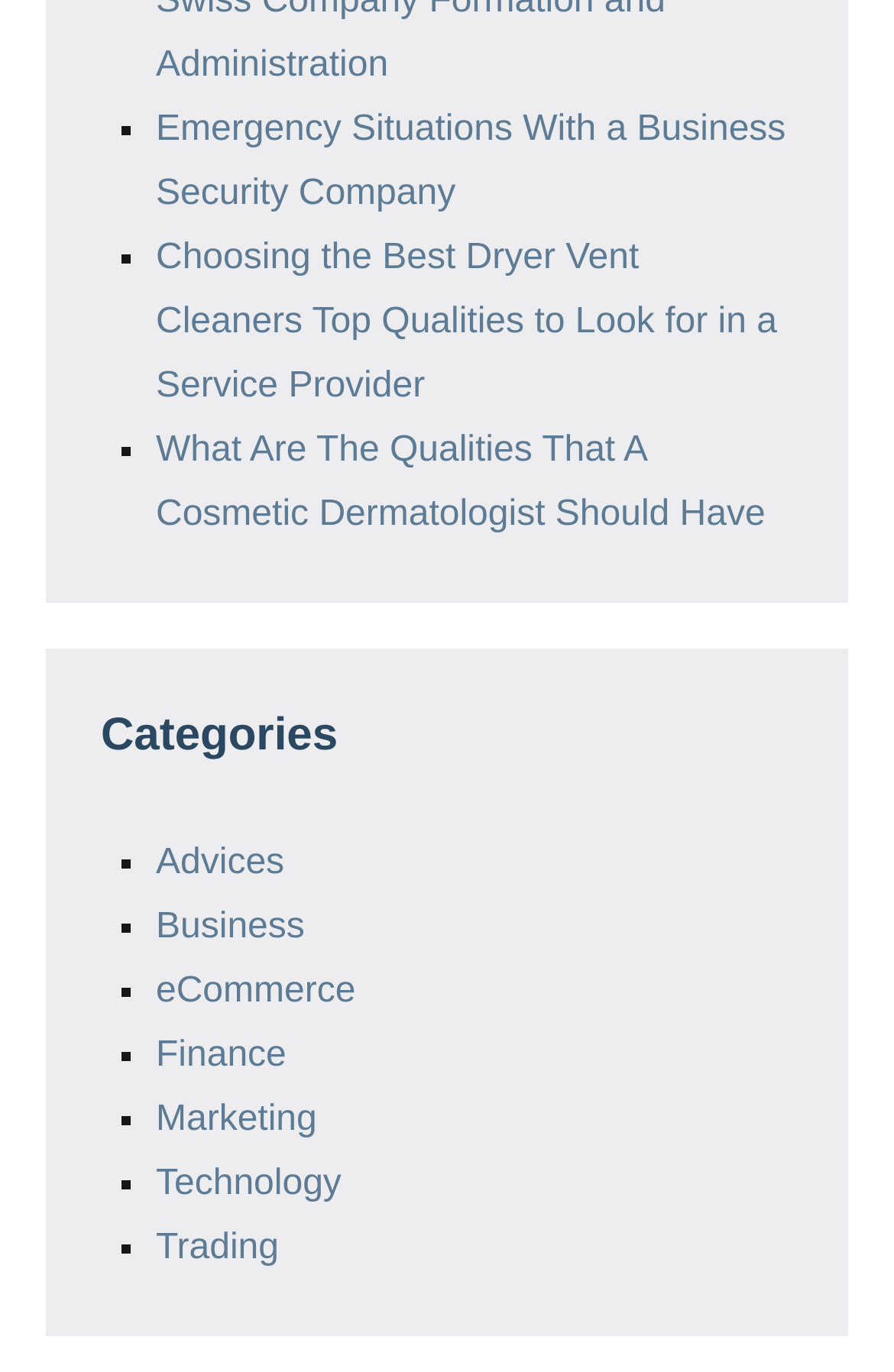Use a single word or phrase to answer this question: 
What is the first category listed?

Emergency Situations